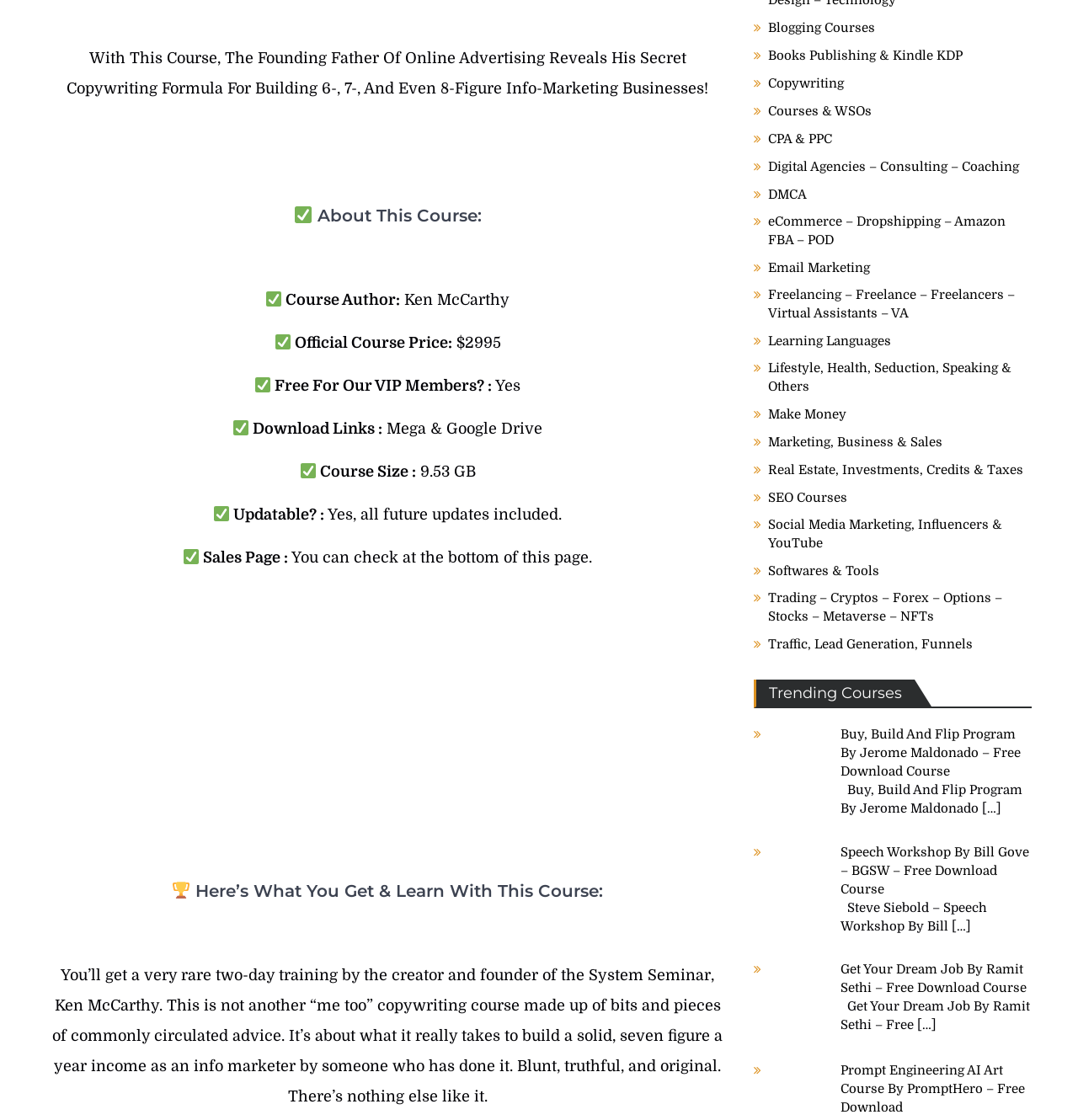Please identify the bounding box coordinates of the clickable element to fulfill the following instruction: "Click on 'Blogging Courses'". The coordinates should be four float numbers between 0 and 1, i.e., [left, top, right, bottom].

[0.712, 0.018, 0.812, 0.032]